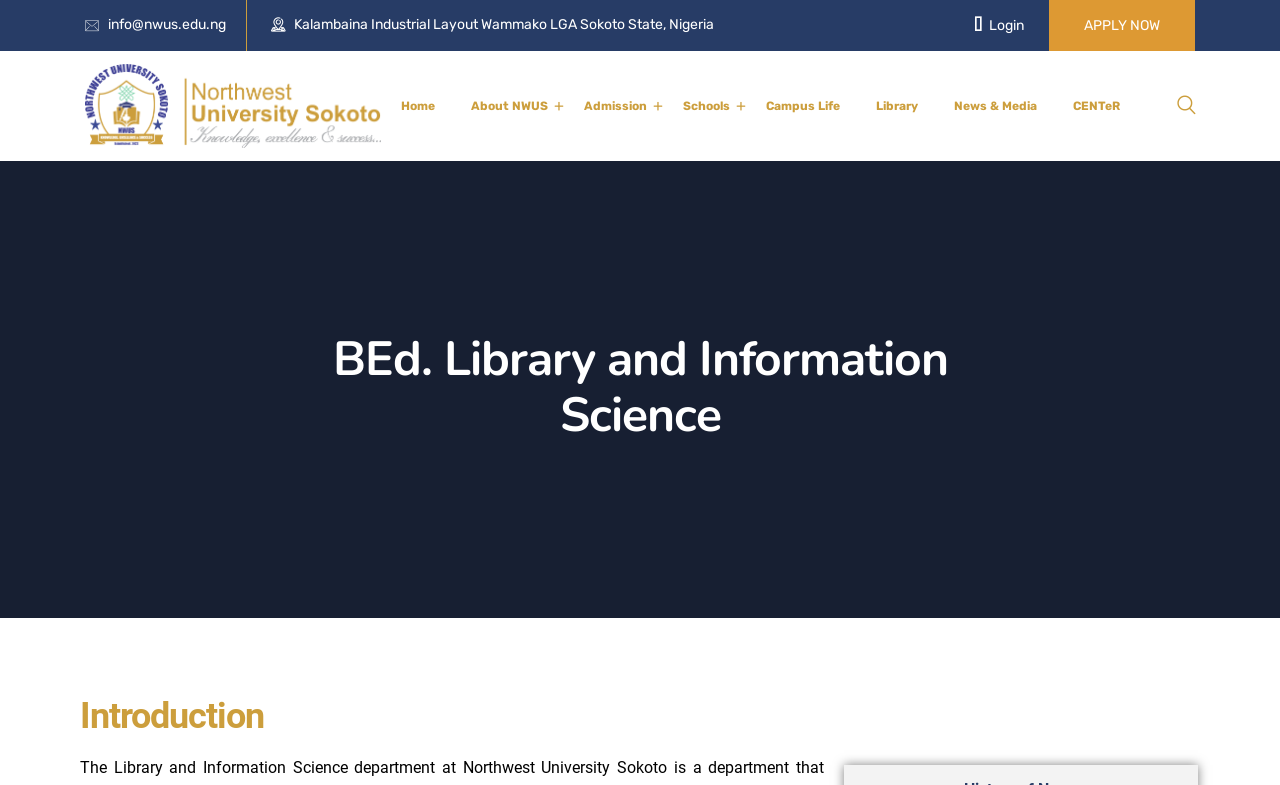Determine the bounding box coordinates for the element that should be clicked to follow this instruction: "go to the admission page". The coordinates should be given as four float numbers between 0 and 1, in the format [left, top, right, bottom].

[0.456, 0.122, 0.518, 0.148]